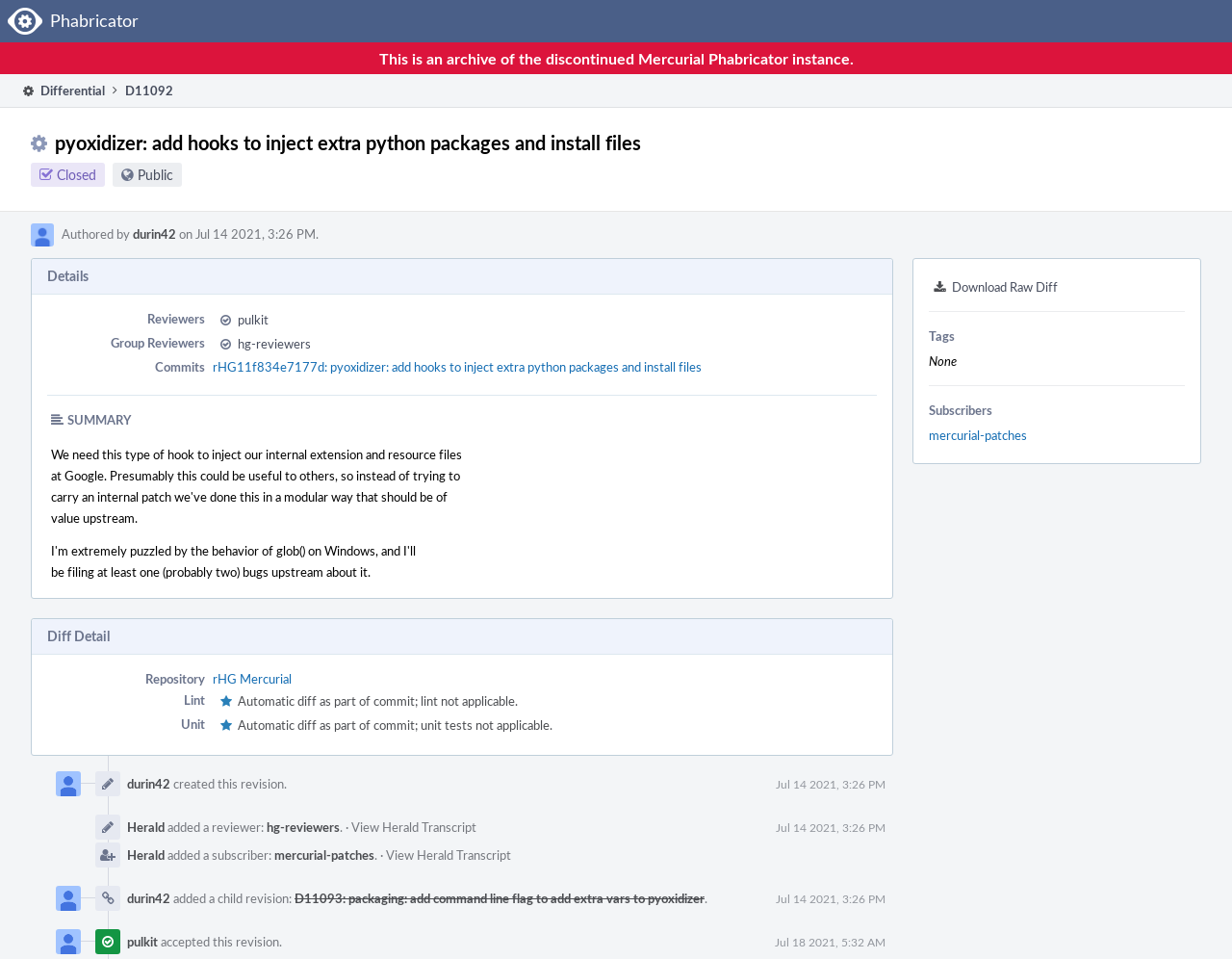What is the status of this revision?
Using the visual information, answer the question in a single word or phrase.

Closed